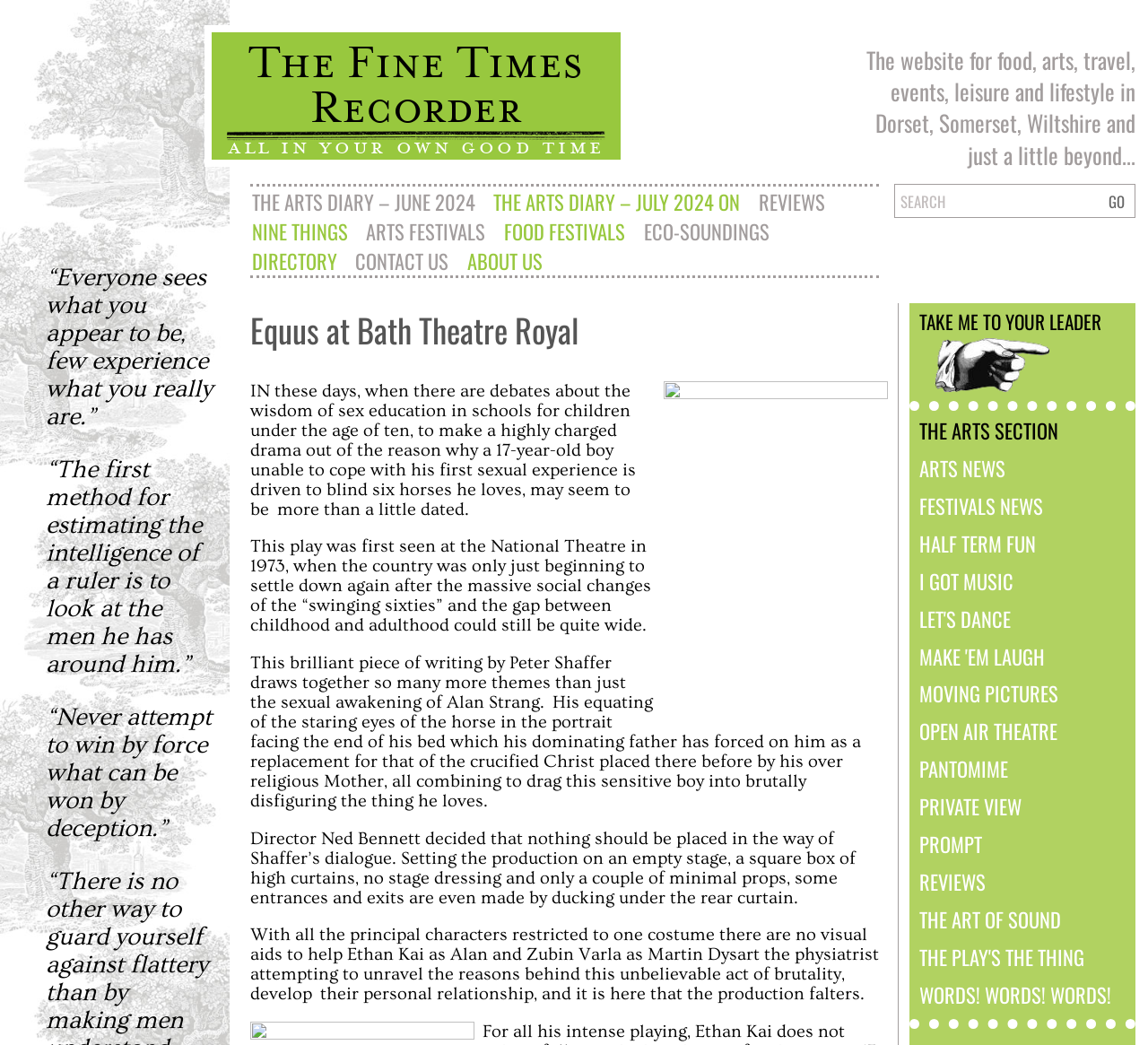Given the element description I Got Music, specify the bounding box coordinates of the corresponding UI element in the format (top-left x, top-left y, bottom-right x, bottom-right y). All values must be between 0 and 1.

[0.801, 0.541, 0.883, 0.57]